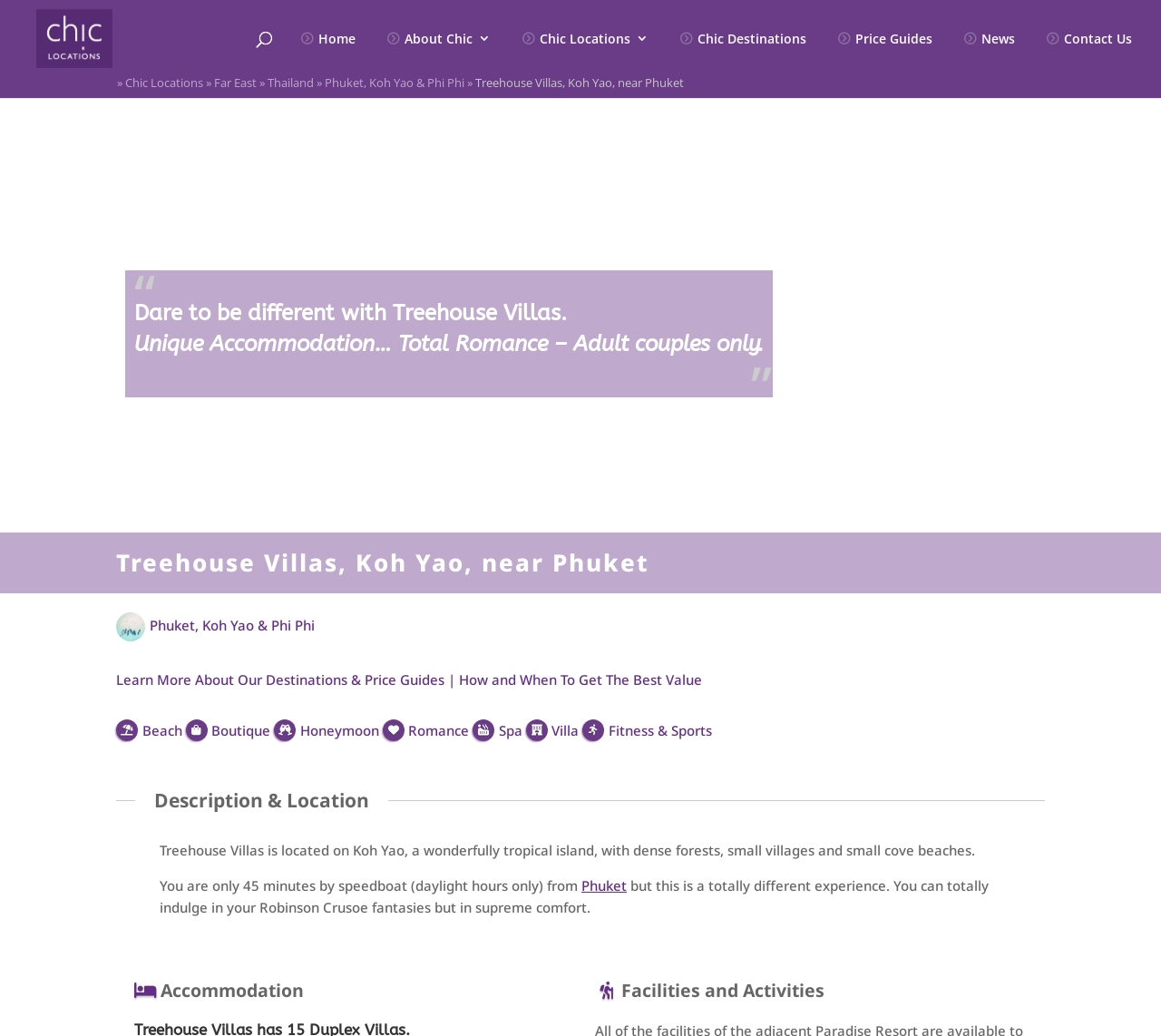Respond with a single word or phrase to the following question: What is the name of the villas?

Treehouse Villas